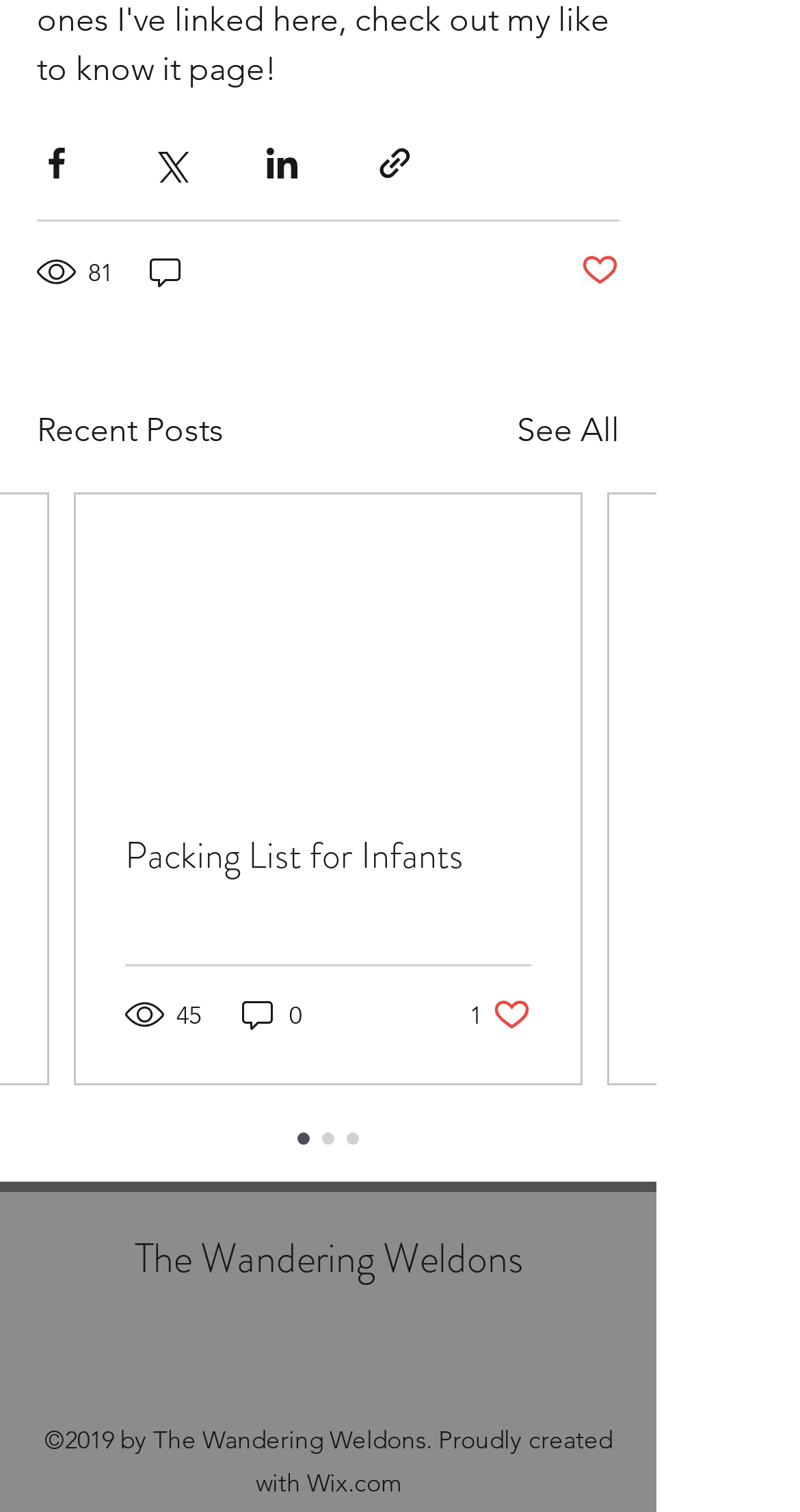What is the name of the website?
Can you offer a detailed and complete answer to this question?

The name of the website is 'The Wandering Weldons', as indicated by the link at the bottom of the page with the text 'The Wandering Weldons'.